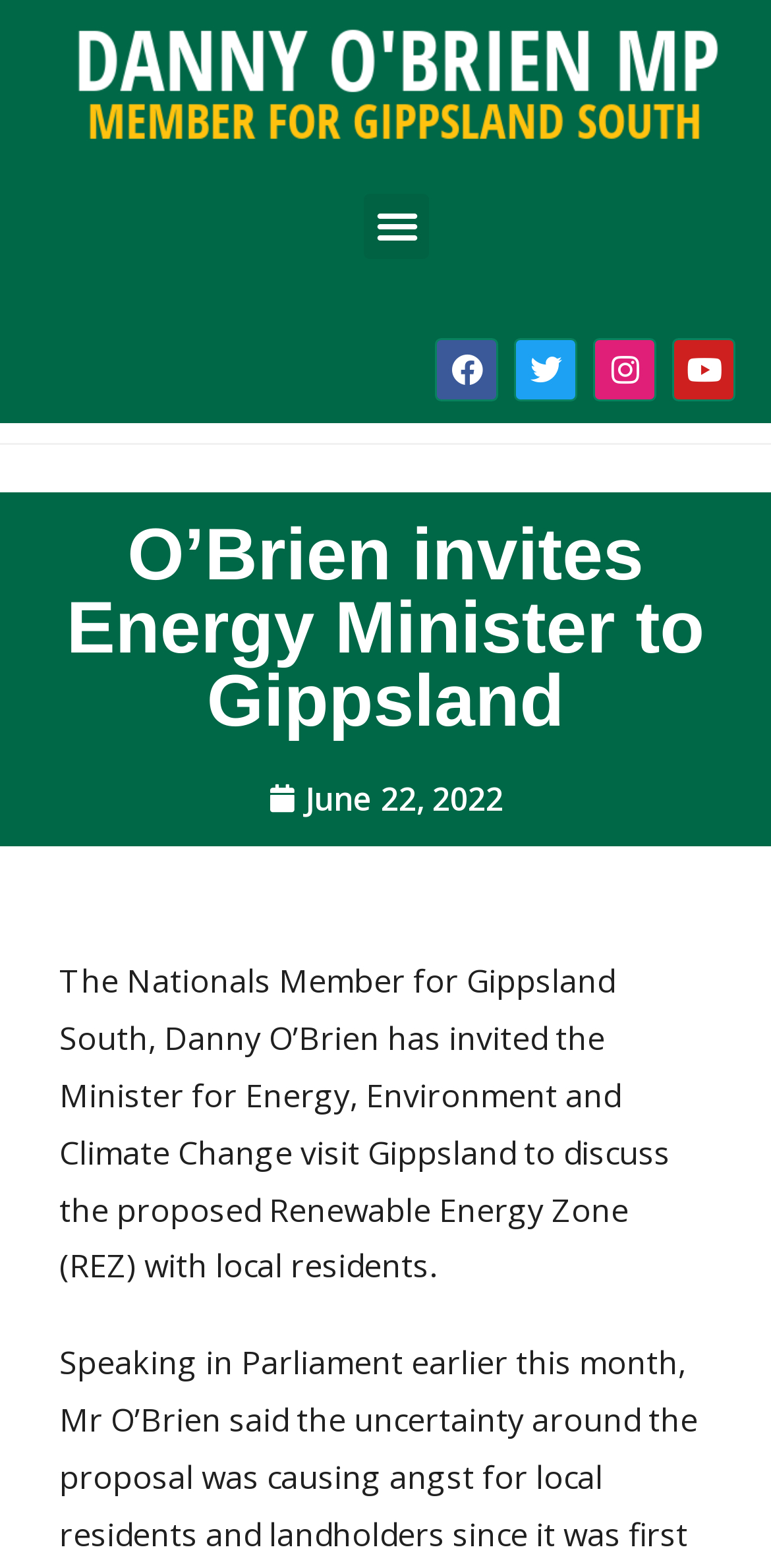Kindly provide the bounding box coordinates of the section you need to click on to fulfill the given instruction: "Visit HMA University".

None